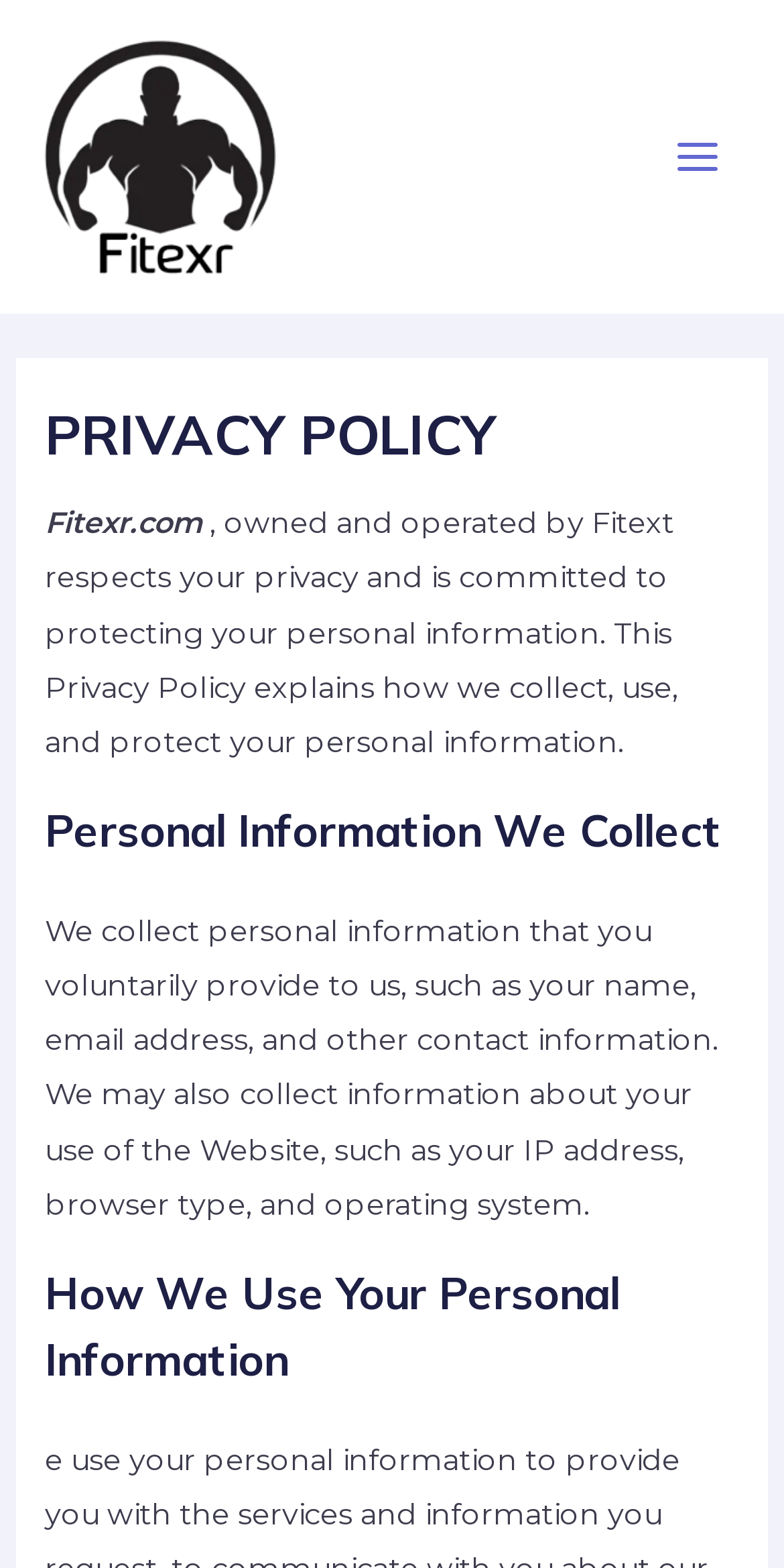What is the name of the website?
Deliver a detailed and extensive answer to the question.

I found the answer by looking at the static text element that says 'Fitexr.com' which is likely the name of the website.